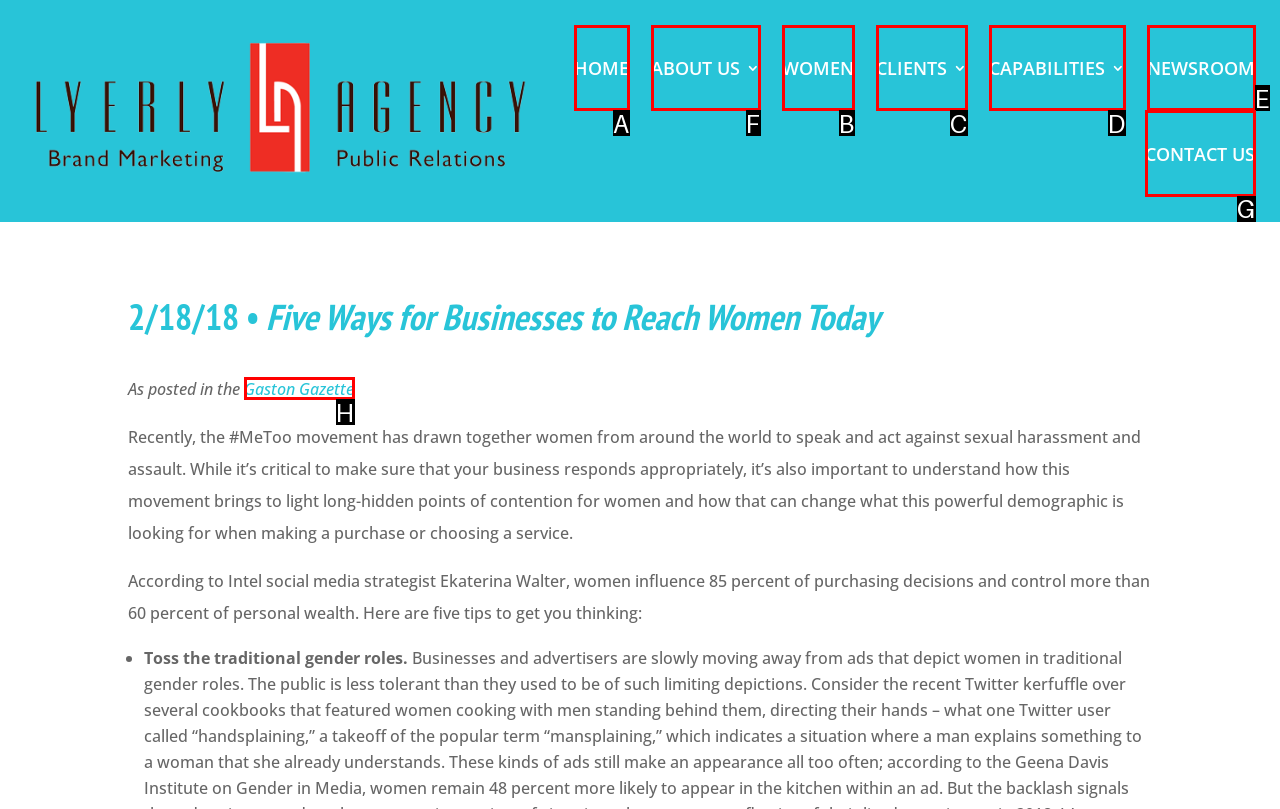What option should I click on to execute the task: go to ABOUT US? Give the letter from the available choices.

F